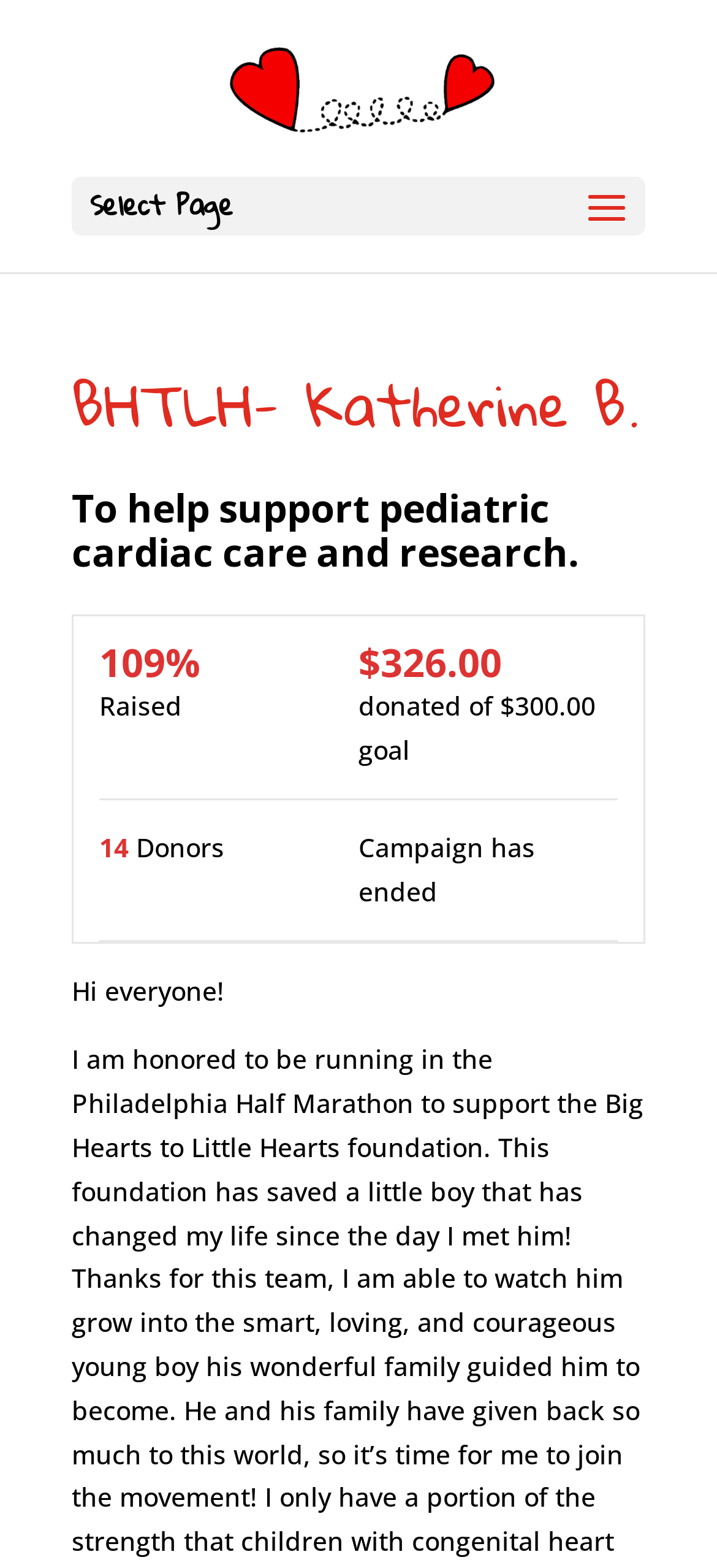Explain the contents of the webpage comprehensively.

The webpage appears to be a fundraising campaign page for Katherine B. on the Big Hearts to Little Hearts platform. At the top, there is a link and an image, both labeled "Big Hearts to Little Hearts", positioned side by side, taking up about half of the screen width. 

Below this, there is a dropdown menu labeled "Select Page" on the left side of the screen. To the right of this, there is a heading that reads "BHTLH- Katherine B." which spans almost the entire screen width. 

Underneath the heading, there is a paragraph of text that explains the purpose of the campaign, "To help support pediatric cardiac care and research." 

On the left side of the screen, there is a progress meter showing that 109% of the goal has been raised, with the amount "$326.00" displayed next to it. The goal amount is "$300.00". 

Below this, there is a line of text that reads "14 Donors" and another line that states "Campaign has ended". 

Finally, at the bottom of the page, there is a message that reads "Hi everyone!", which appears to be a greeting from the campaign creator.